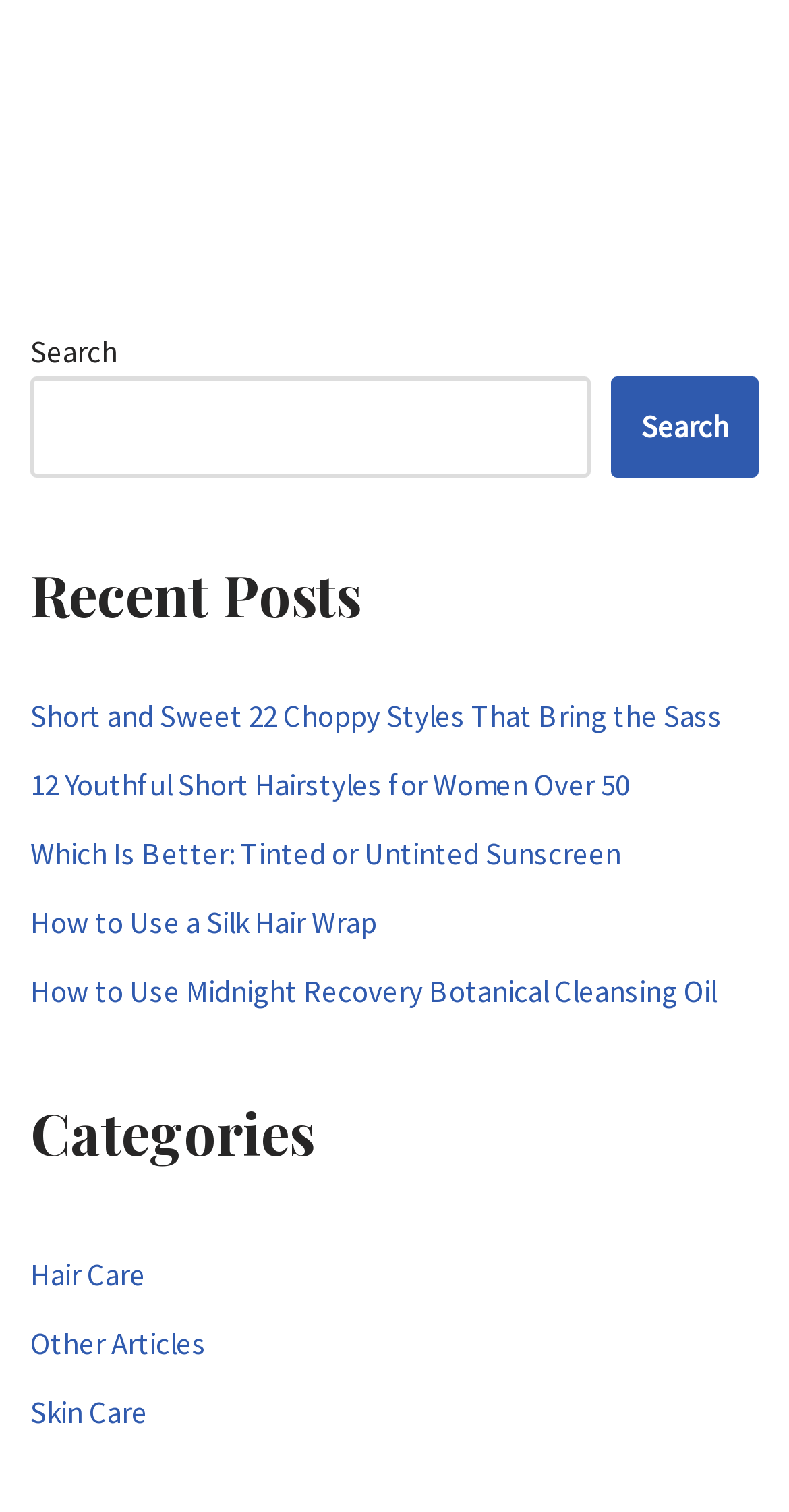Please determine the bounding box coordinates of the element's region to click in order to carry out the following instruction: "learn about Unizin Data Platform". The coordinates should be four float numbers between 0 and 1, i.e., [left, top, right, bottom].

None